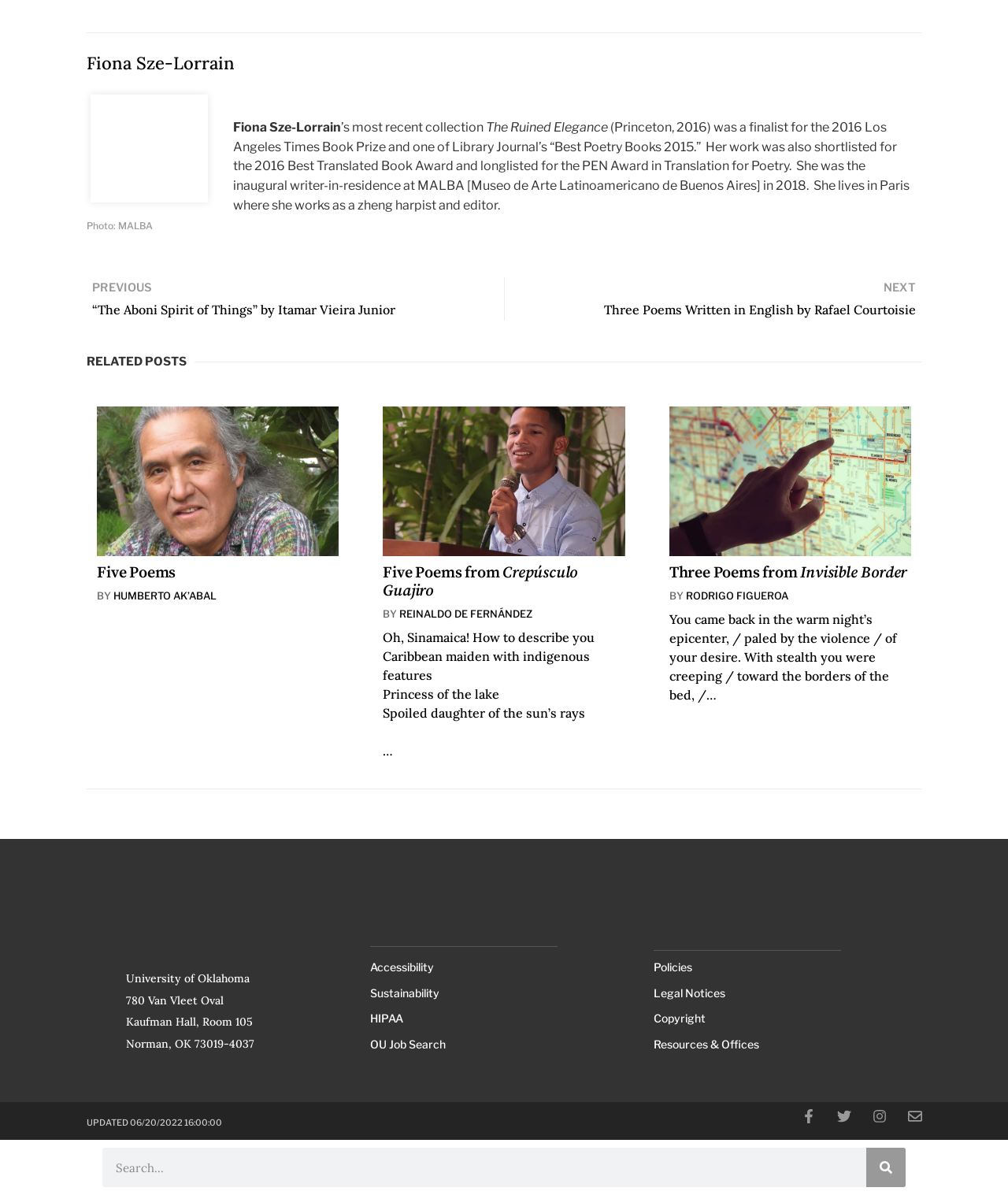Using floating point numbers between 0 and 1, provide the bounding box coordinates in the format (top-left x, top-left y, bottom-right x, bottom-right y). Locate the UI element described here: parent_node: Search name="s" placeholder="Search..."

[0.102, 0.96, 0.859, 0.993]